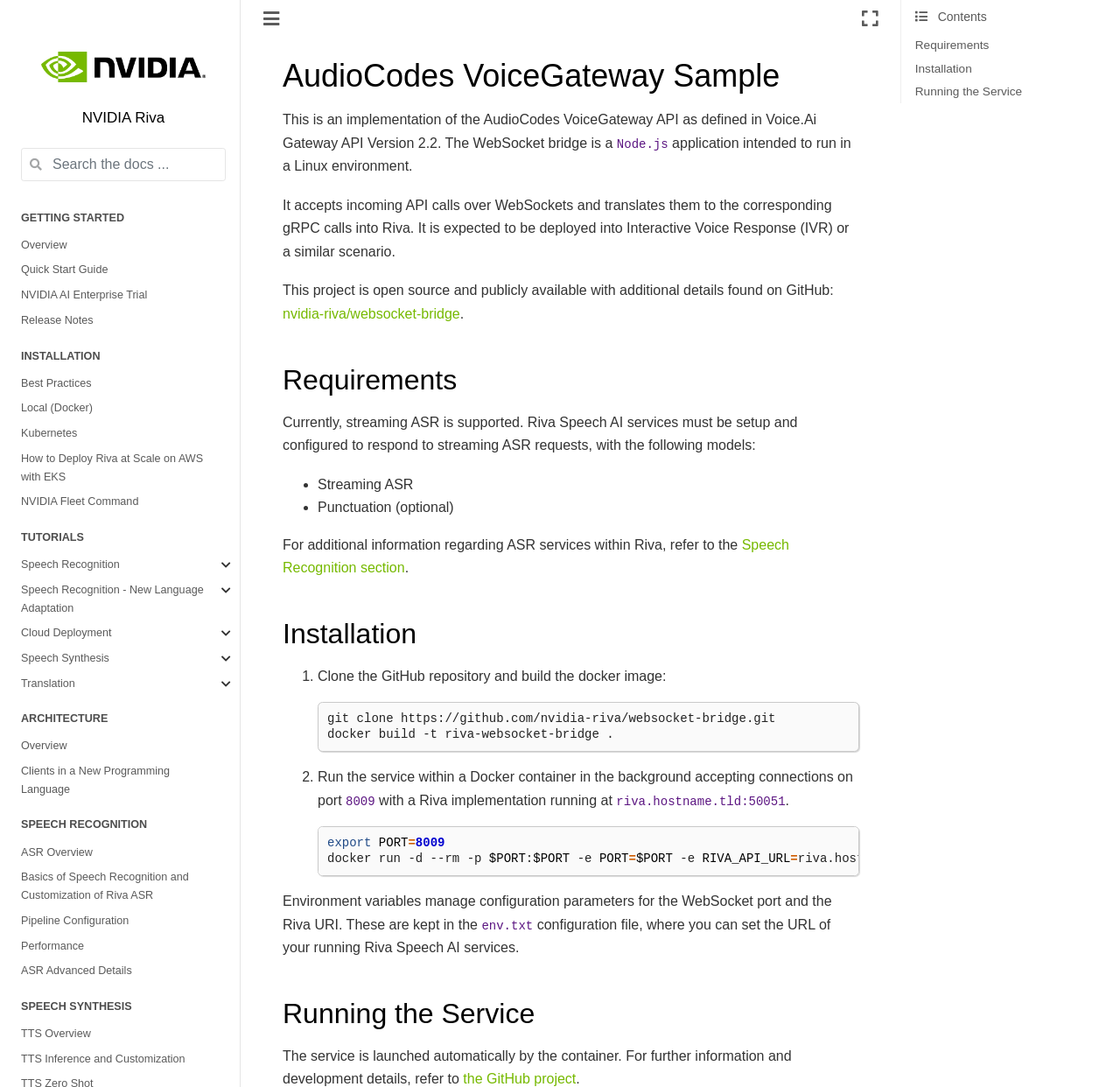Can you give a comprehensive explanation to the question given the content of the image?
What is the required setup for Riva Speech AI services?

The webpage states that Riva Speech AI services must be setup and configured to respond to streaming ASR requests, with the following models: Streaming ASR and Punctuation (optional). This information is found in the StaticText element describing the requirements for Riva Speech AI services.